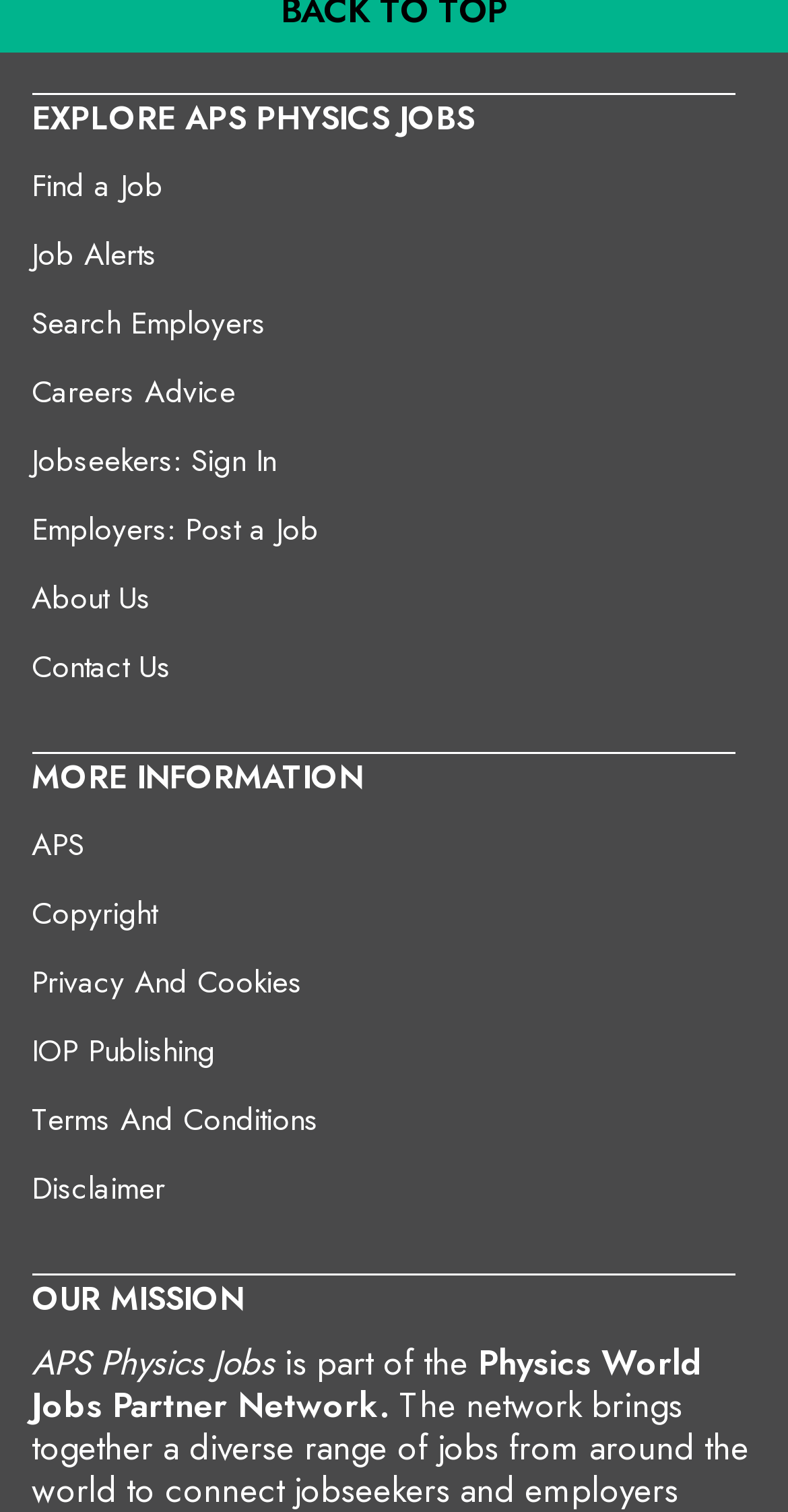Specify the bounding box coordinates for the region that must be clicked to perform the given instruction: "Find a job".

[0.04, 0.108, 0.207, 0.14]